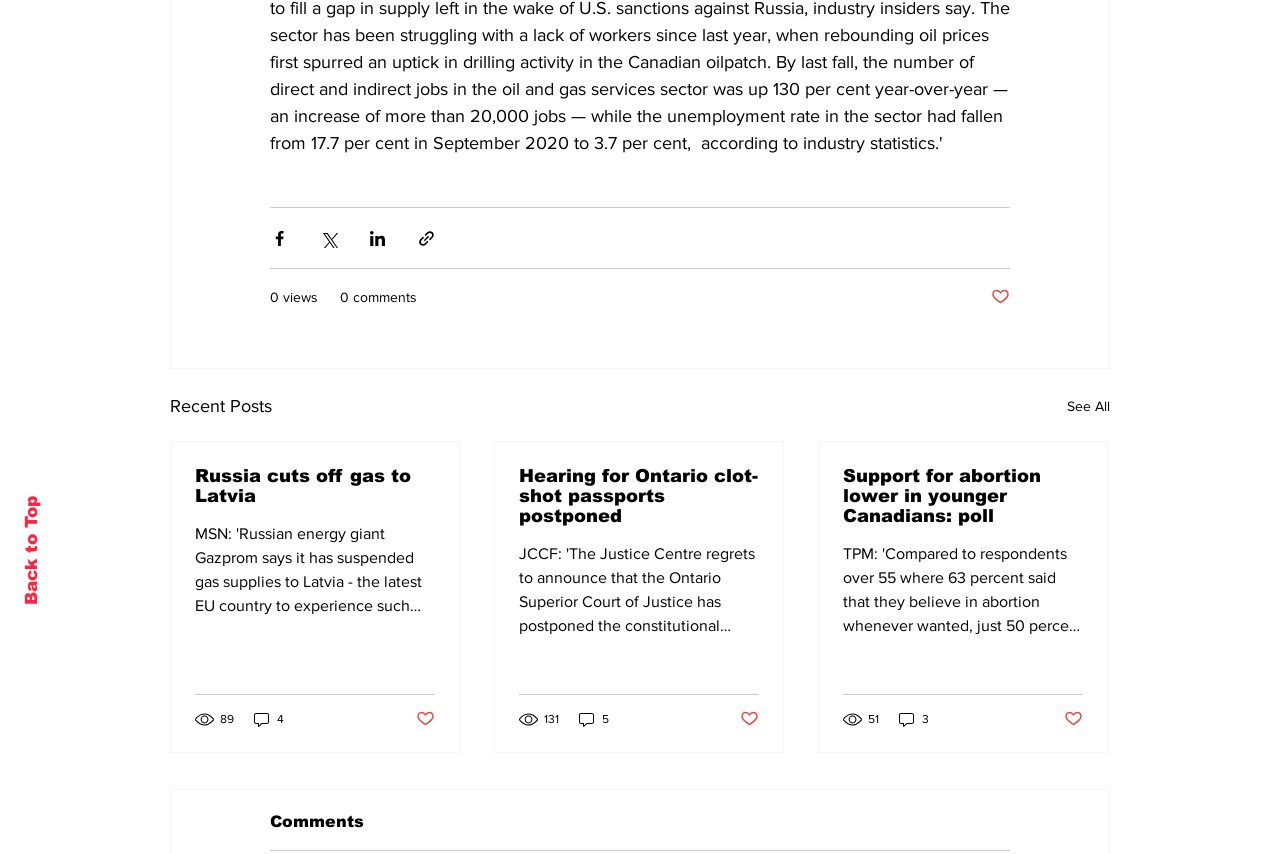Identify the bounding box of the HTML element described as: "Alaska Reports in PowerSchool".

None